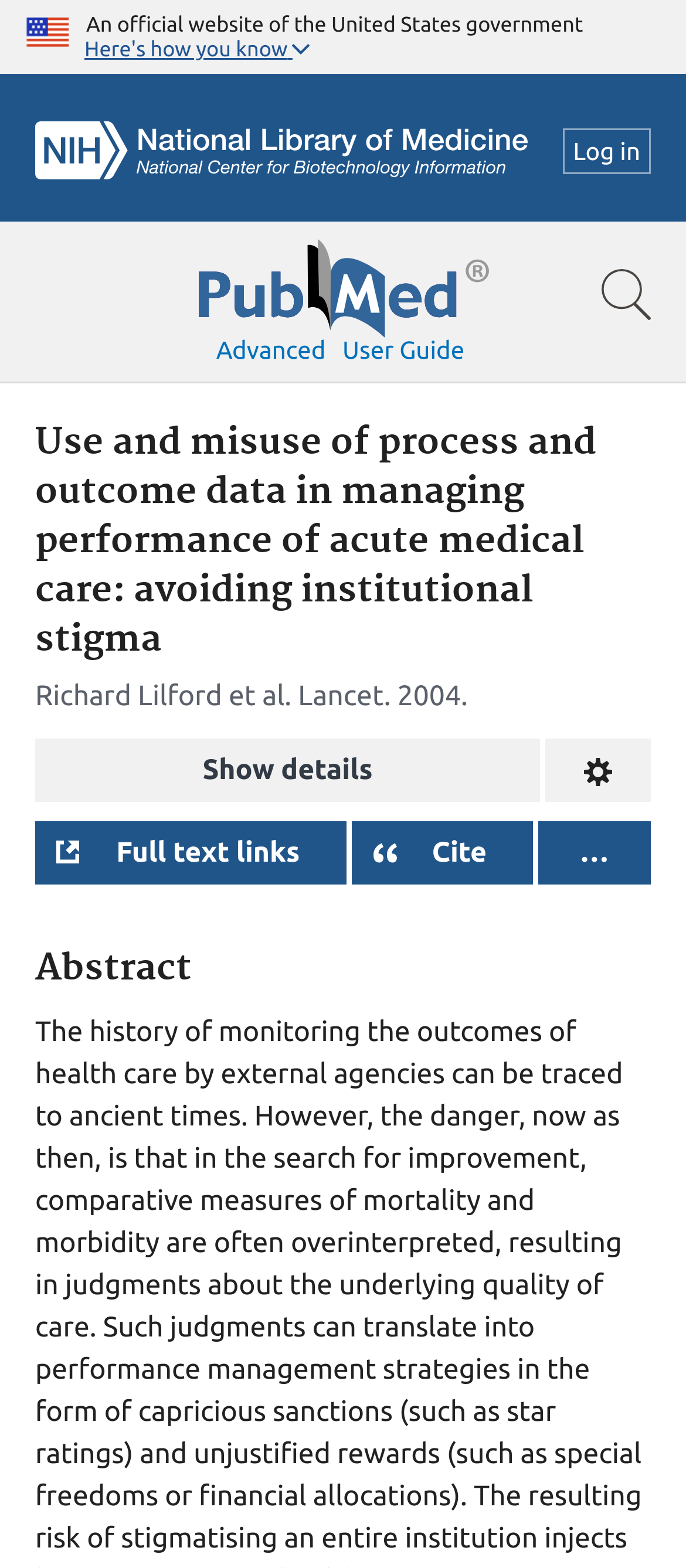Find the bounding box coordinates of the clickable area required to complete the following action: "Search for a term".

[0.0, 0.141, 1.0, 0.244]